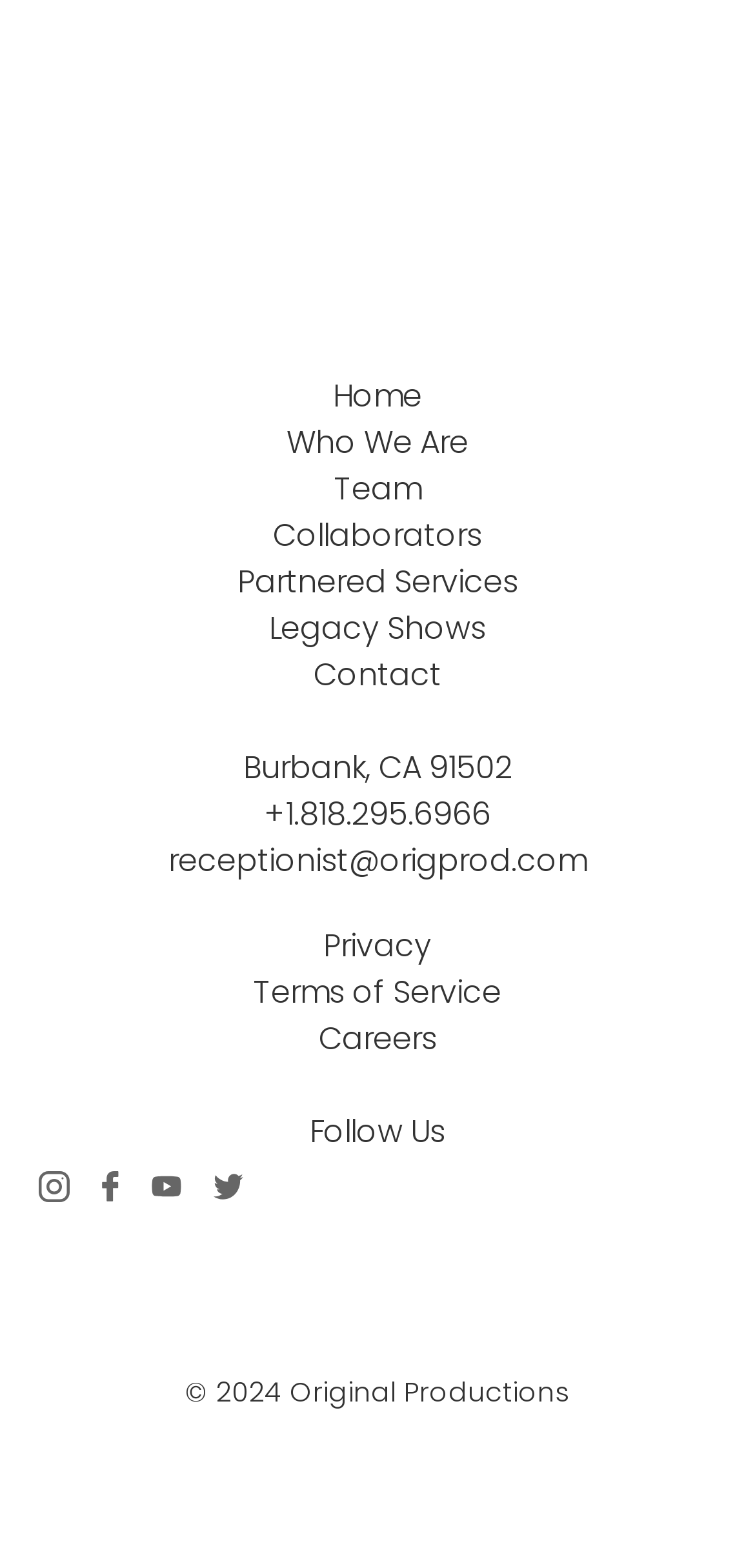Given the element description "Careers" in the screenshot, predict the bounding box coordinates of that UI element.

[0.422, 0.648, 0.578, 0.677]